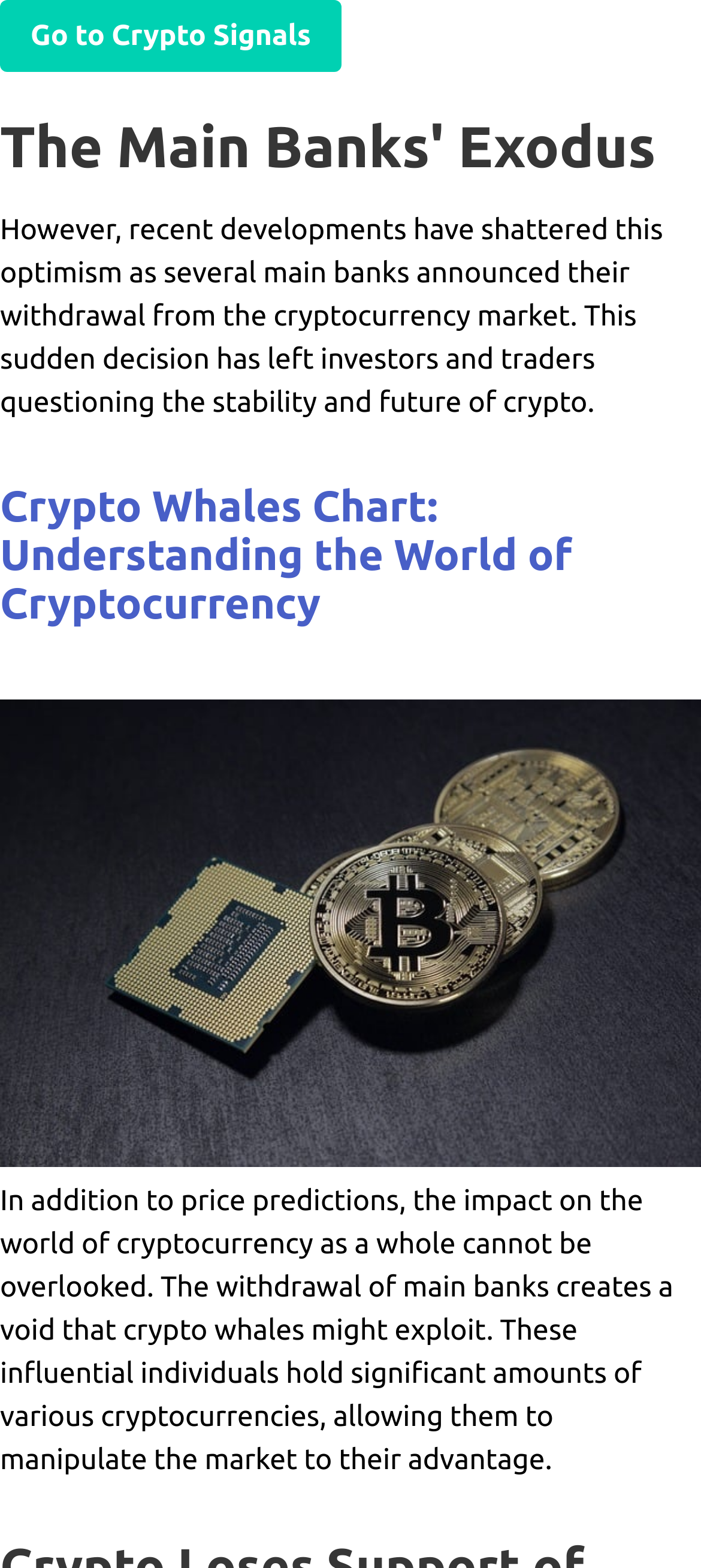Please answer the following question using a single word or phrase: What might crypto whales exploit?

Void created by main banks